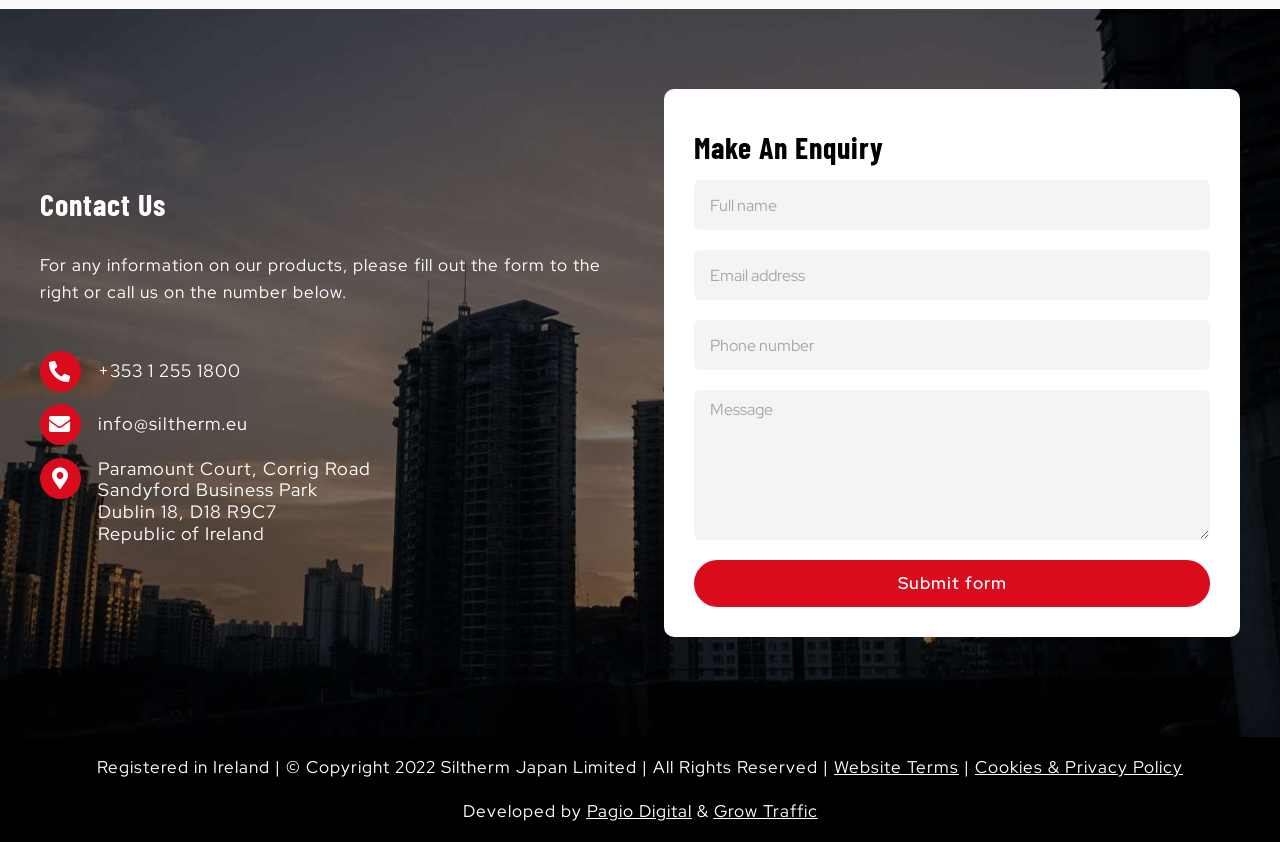Please reply to the following question using a single word or phrase: 
Who developed the website?

Pagio Digital